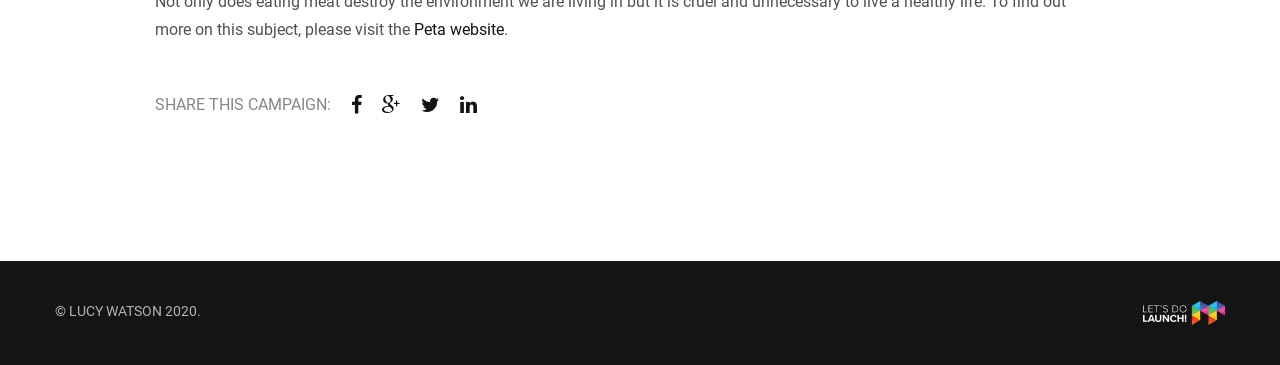What is the name of the website owner?
Use the information from the image to give a detailed answer to the question.

I found the name of the website owner by looking at the footer section of the webpage, where it says '© LUCY WATSON 2020.'